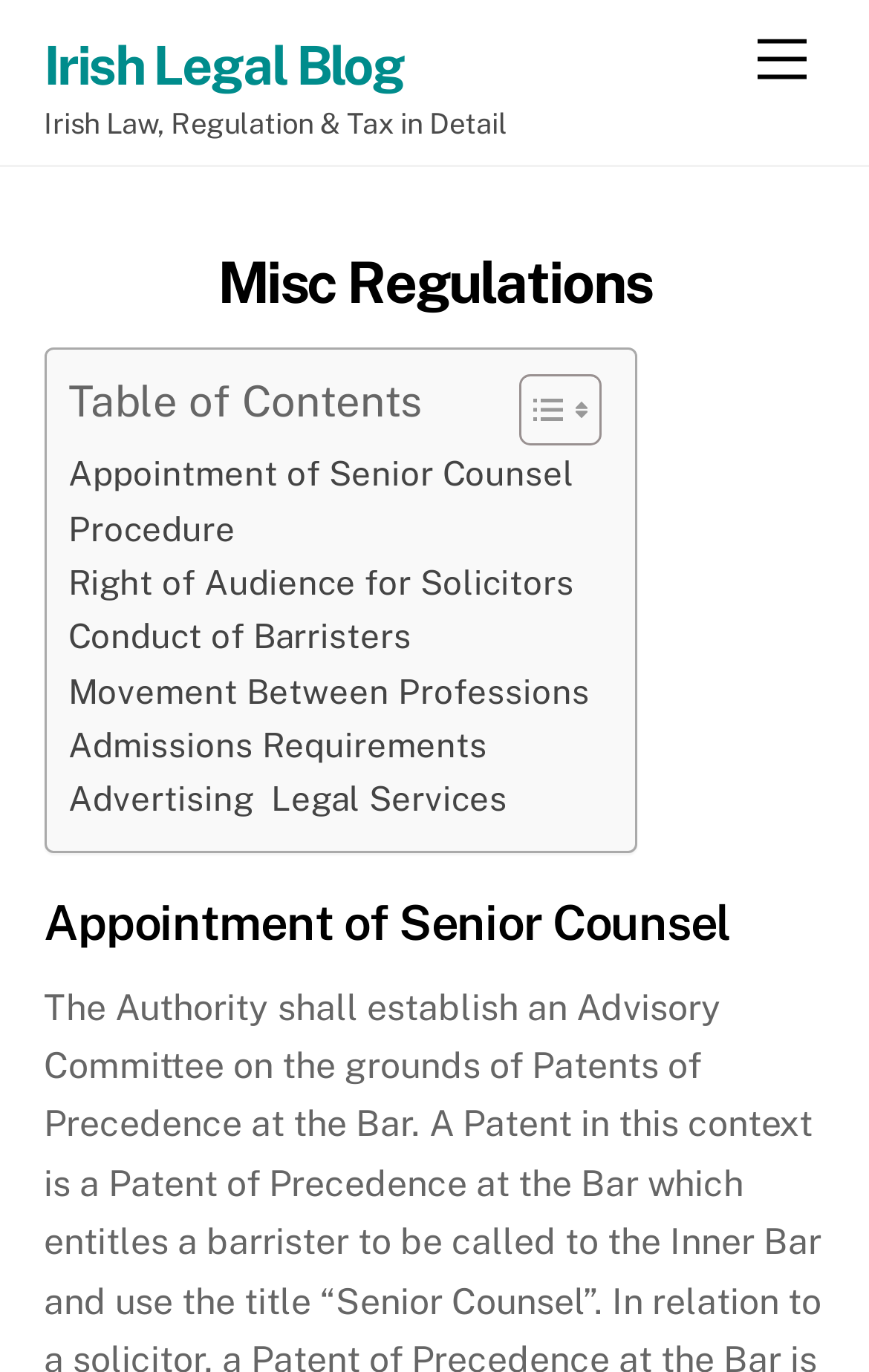Identify the bounding box coordinates for the element you need to click to achieve the following task: "Go to the 'Irish Legal Blog' page". The coordinates must be four float values ranging from 0 to 1, formatted as [left, top, right, bottom].

[0.05, 0.024, 0.464, 0.07]